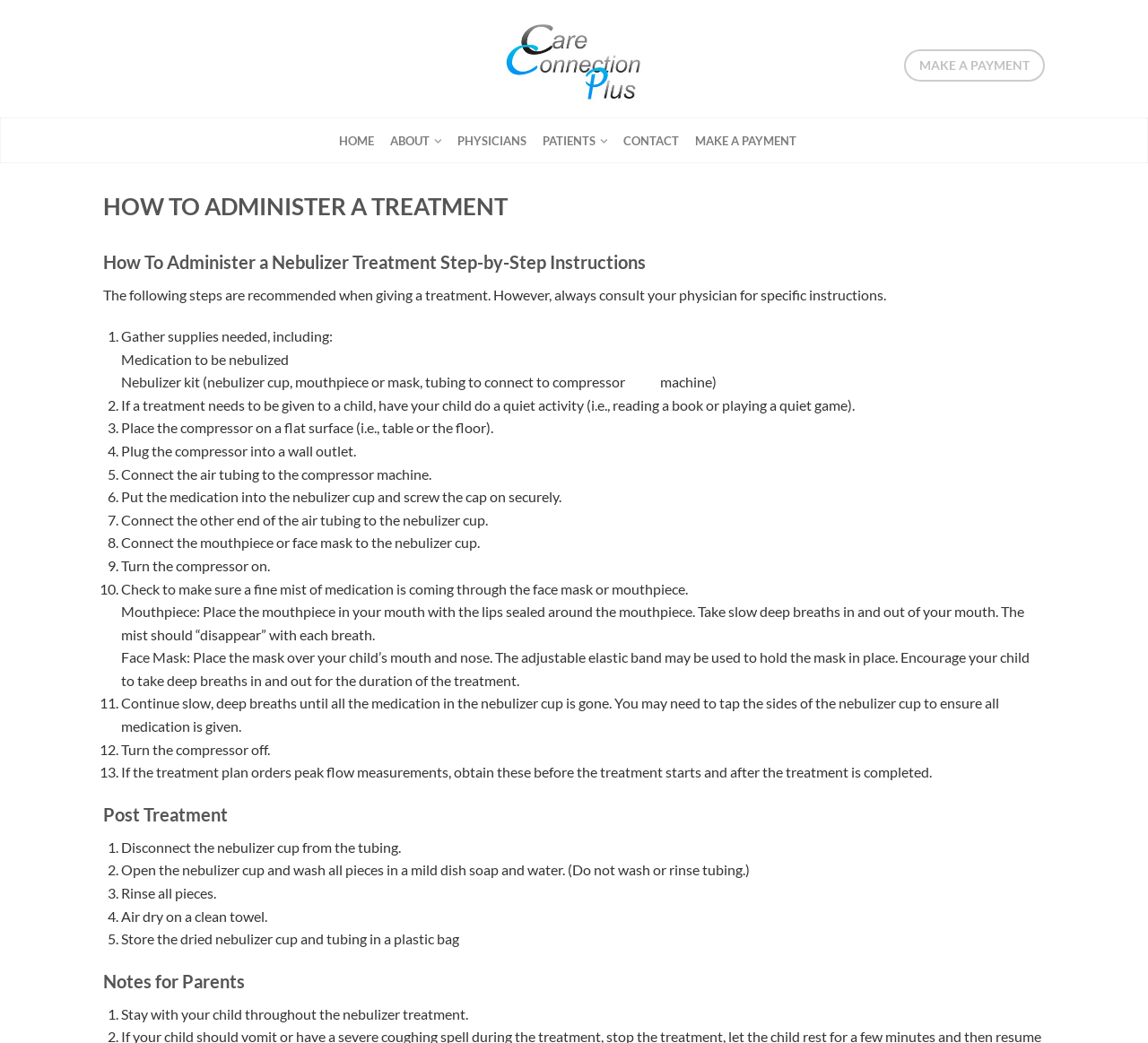Identify the bounding box coordinates of the clickable region necessary to fulfill the following instruction: "Click the 'Care Connection Plus' logo". The bounding box coordinates should be four float numbers between 0 and 1, i.e., [left, top, right, bottom].

[0.437, 0.017, 0.563, 0.104]